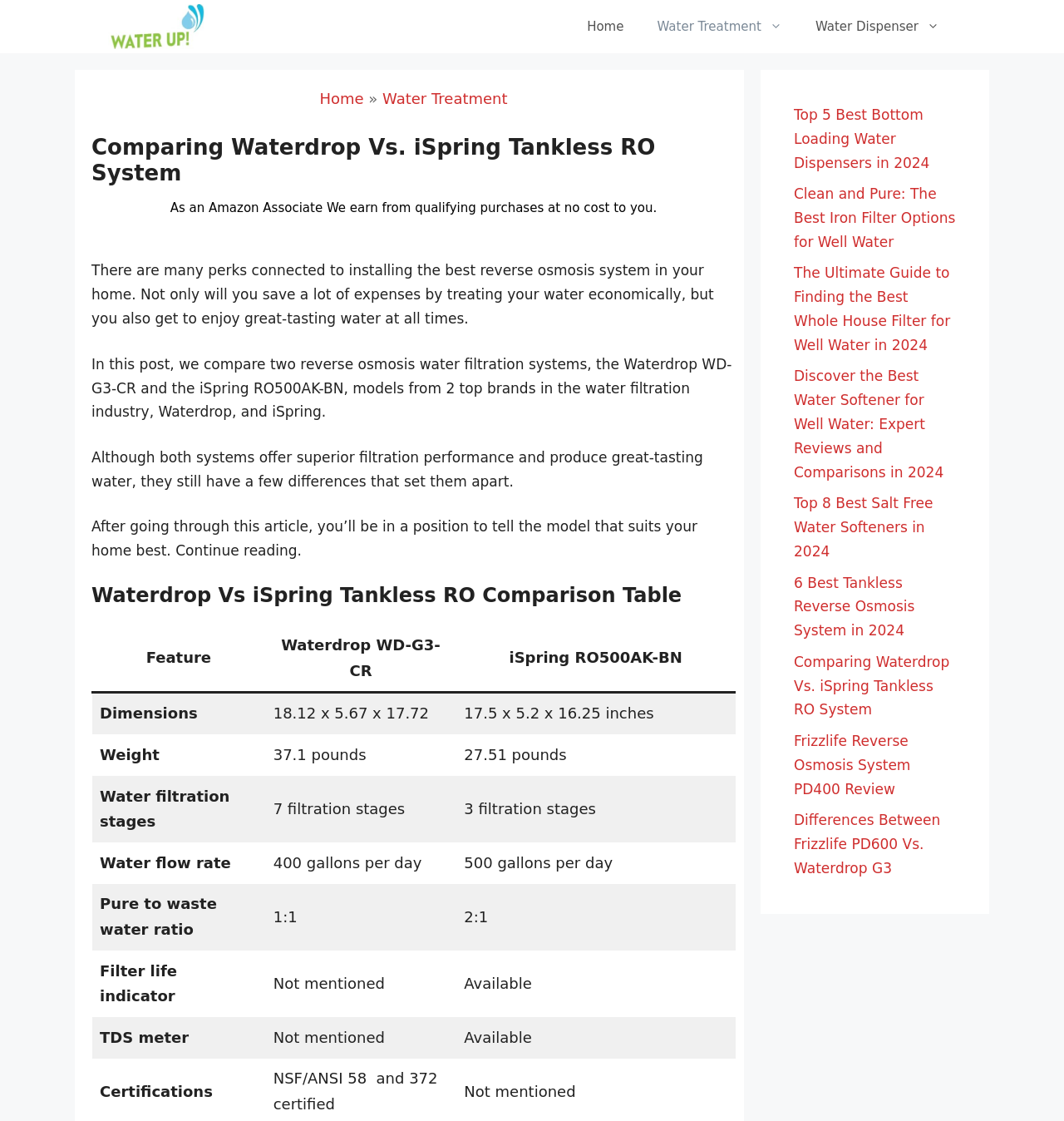Locate the bounding box coordinates of the element that needs to be clicked to carry out the instruction: "Click on the 'Contact' link". The coordinates should be given as four float numbers ranging from 0 to 1, i.e., [left, top, right, bottom].

None